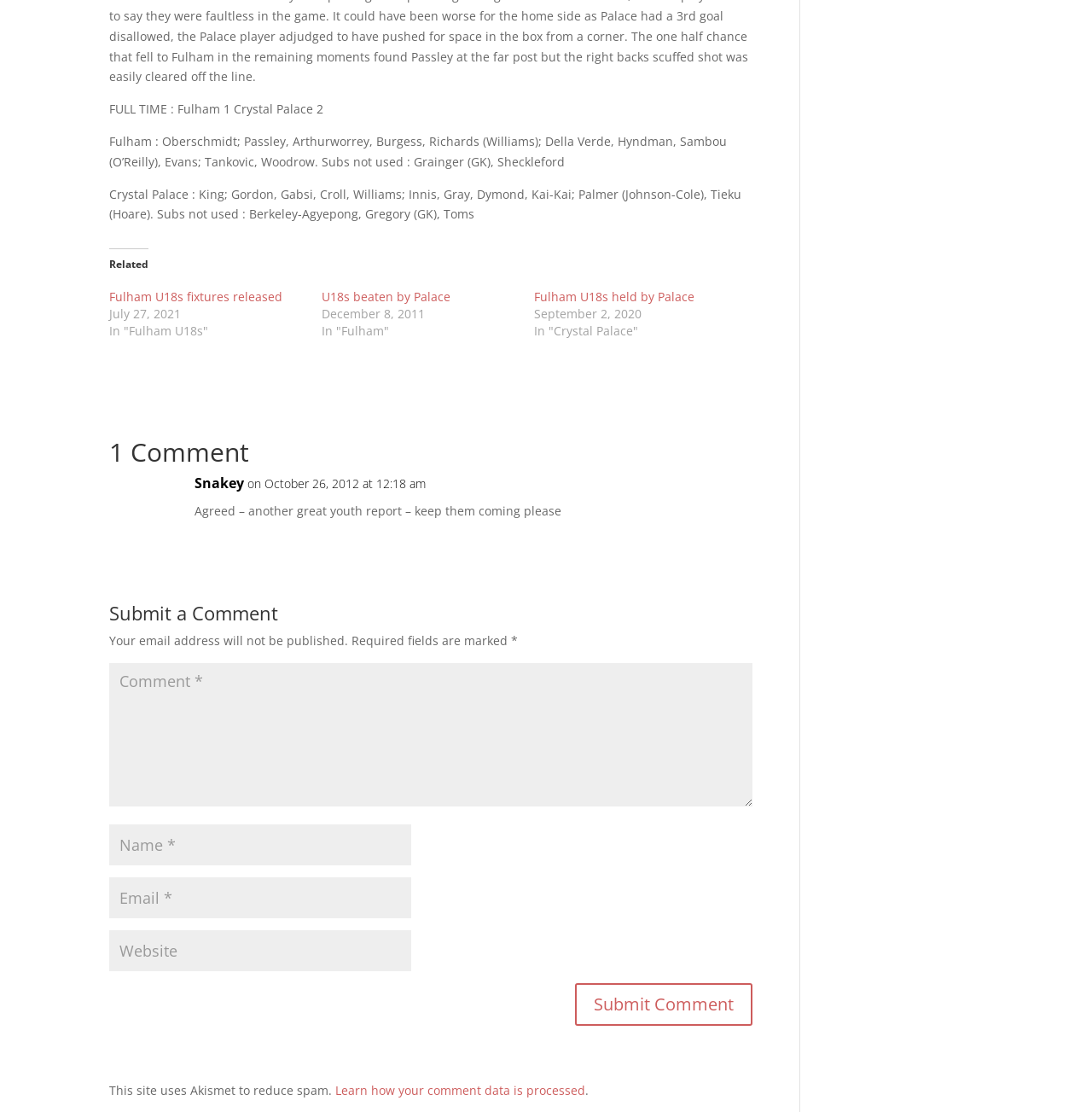What is the score of the Fulham vs Crystal Palace match?
Answer the question with a detailed and thorough explanation.

The score of the match is mentioned in the first StaticText element, which says 'FULL TIME : Fulham 1 Crystal Palace 2'.